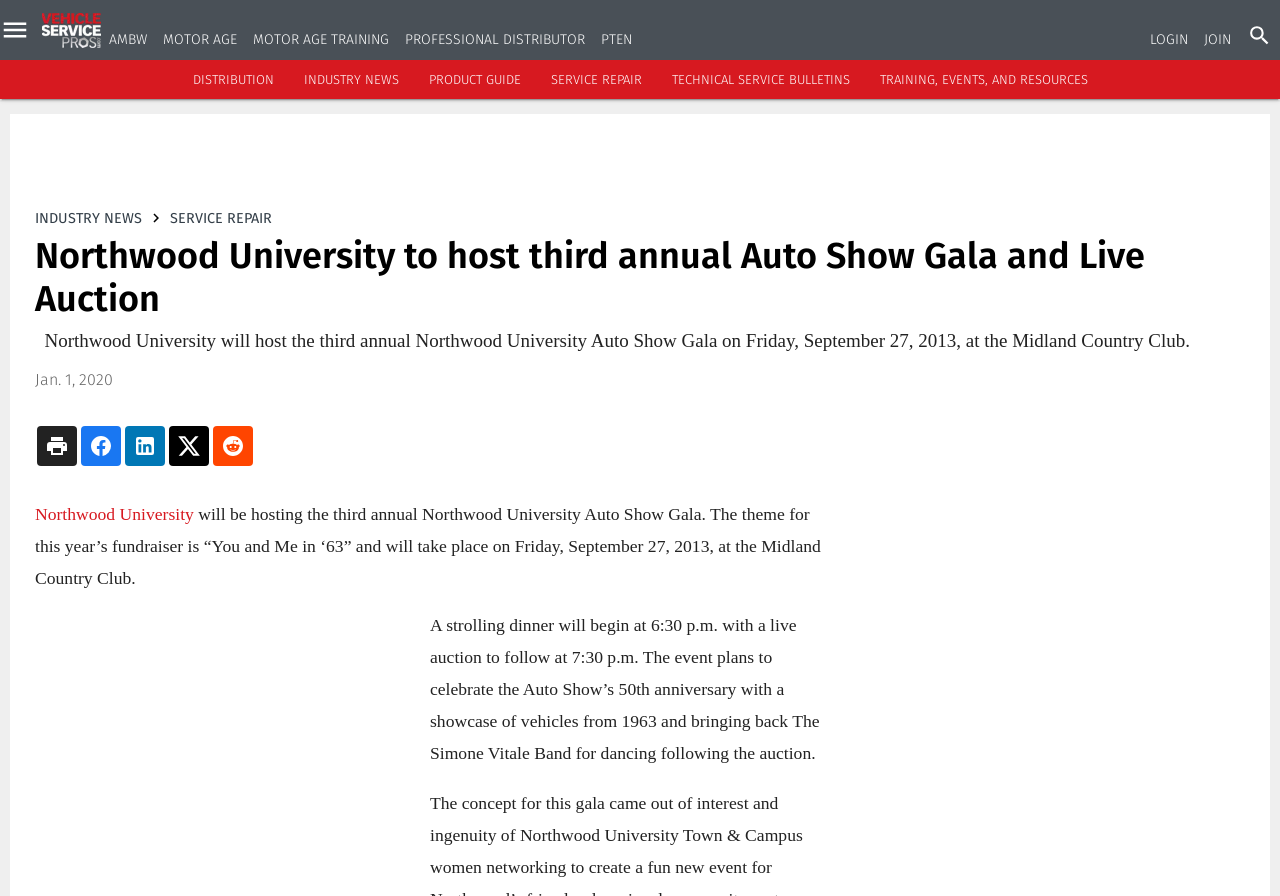Please determine the bounding box coordinates of the element to click in order to execute the following instruction: "Read about Northwood University Auto Show Gala". The coordinates should be four float numbers between 0 and 1, specified as [left, top, right, bottom].

[0.027, 0.369, 0.93, 0.392]